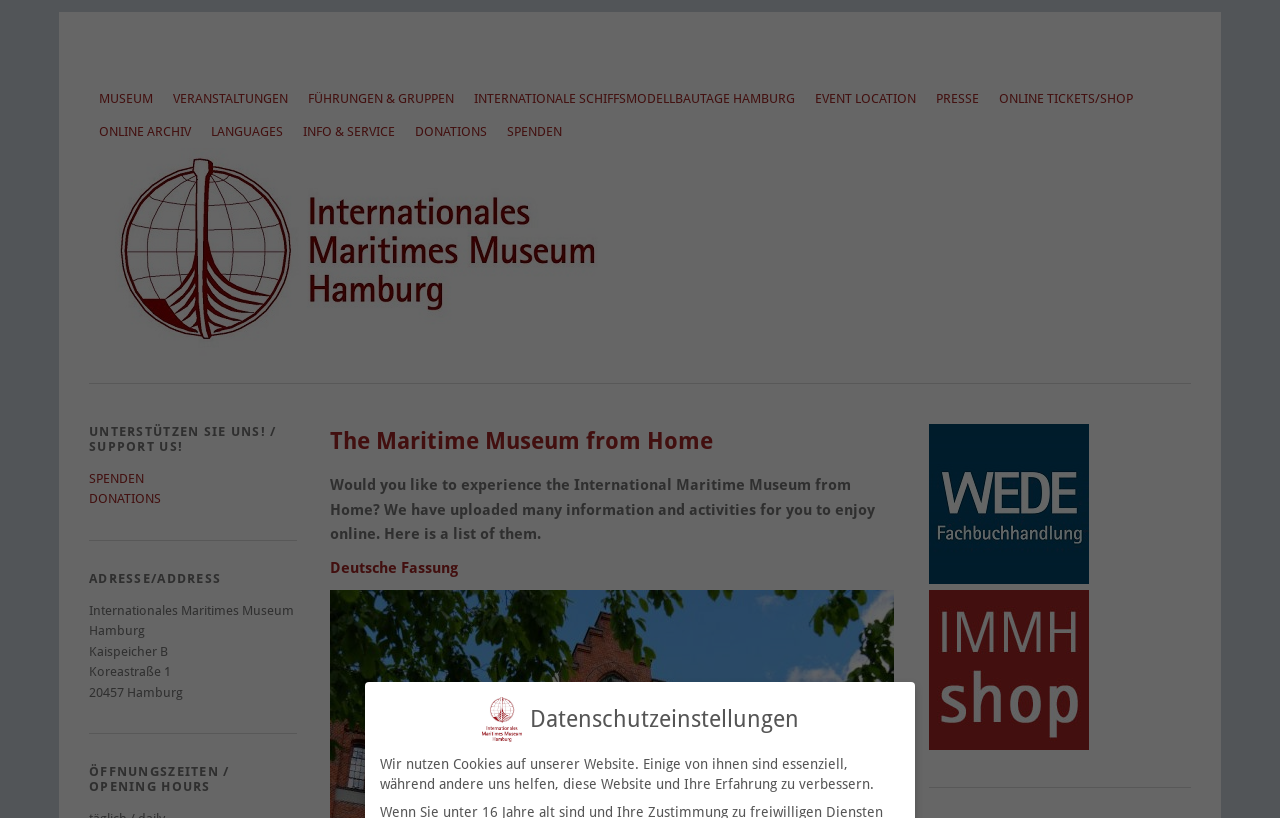Locate the bounding box coordinates of the clickable element to fulfill the following instruction: "Click the MUSEUM link". Provide the coordinates as four float numbers between 0 and 1 in the format [left, top, right, bottom].

[0.07, 0.1, 0.127, 0.141]